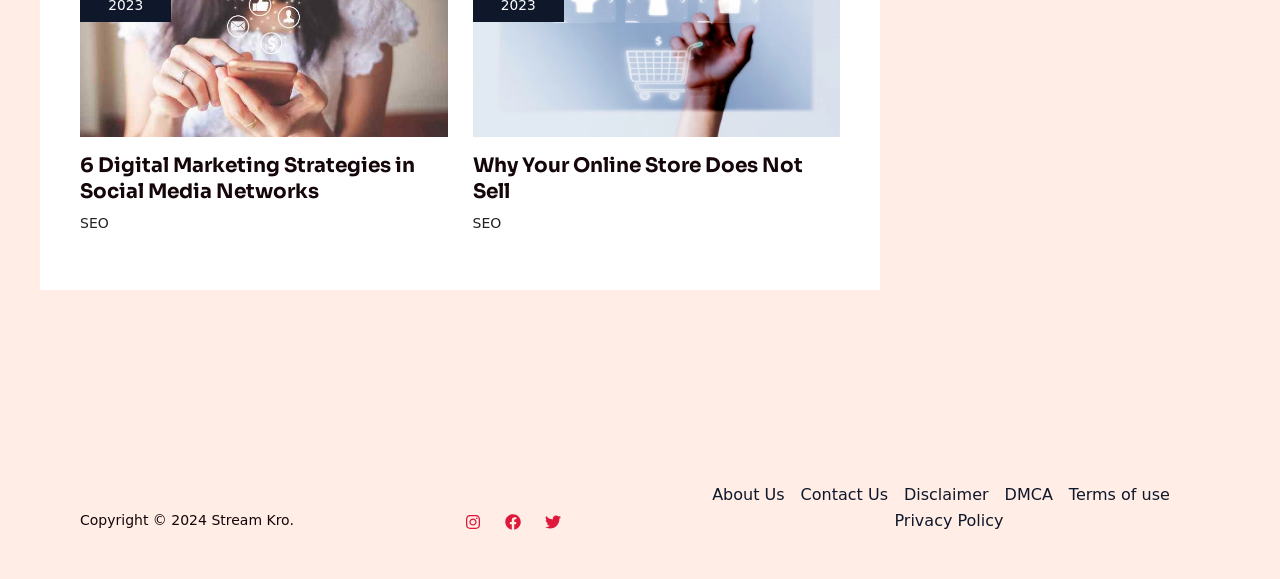What is the last link in the footer navigation?
Look at the image and answer the question with a single word or phrase.

Privacy Policy